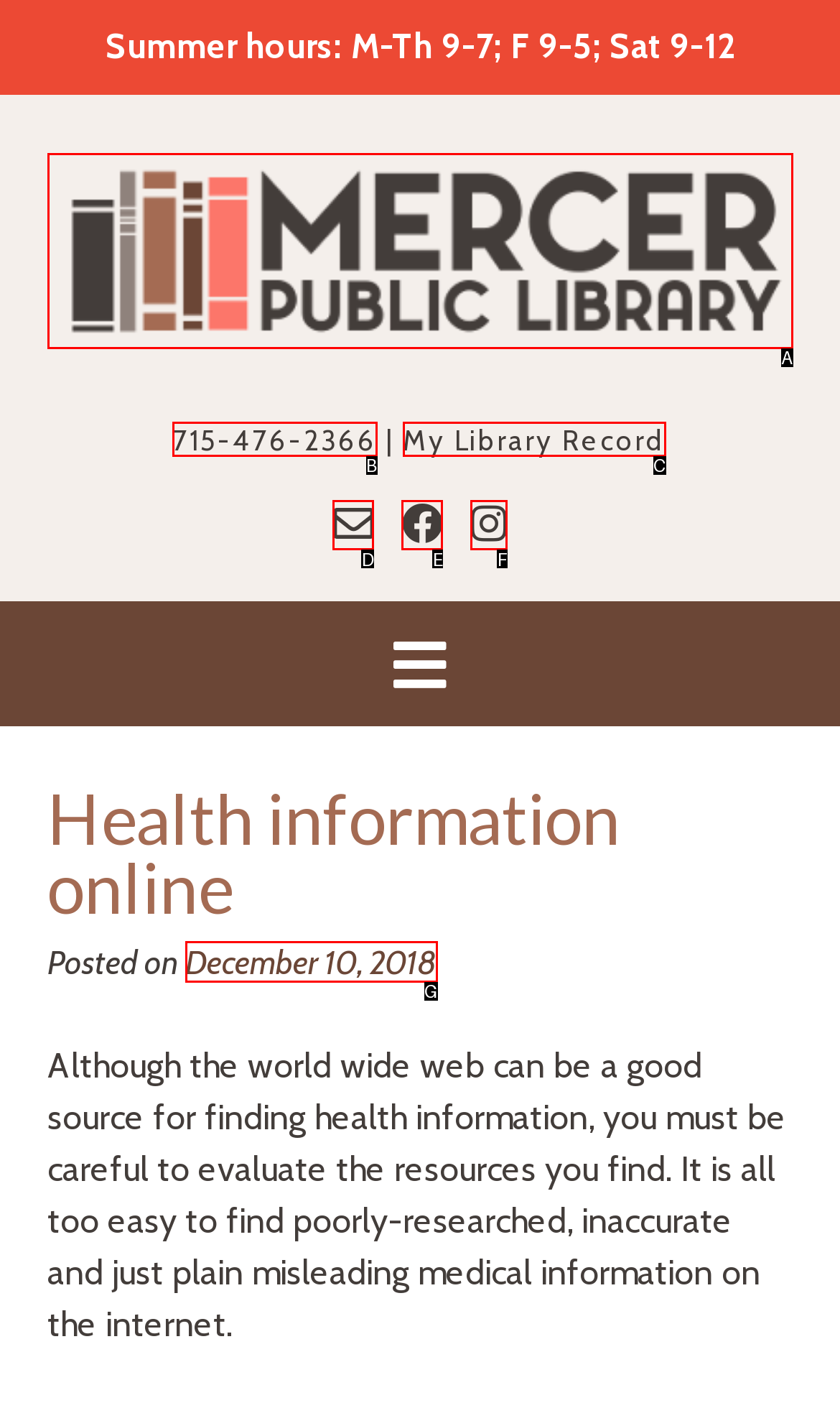Identify the option that corresponds to: title="Find us on Facebook"
Respond with the corresponding letter from the choices provided.

E